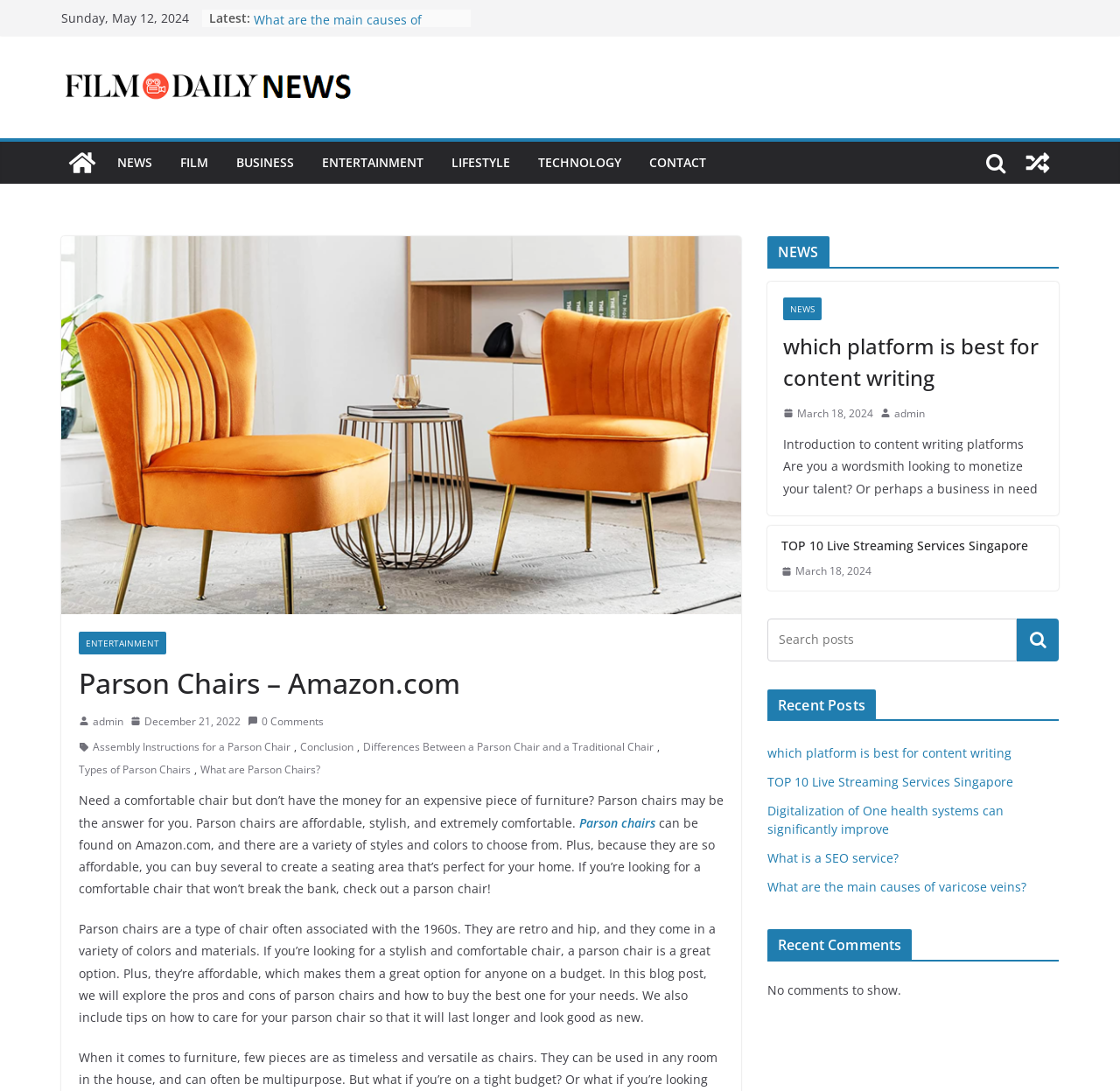Indicate the bounding box coordinates of the element that needs to be clicked to satisfy the following instruction: "Search for something". The coordinates should be four float numbers between 0 and 1, i.e., [left, top, right, bottom].

[0.685, 0.567, 0.908, 0.606]